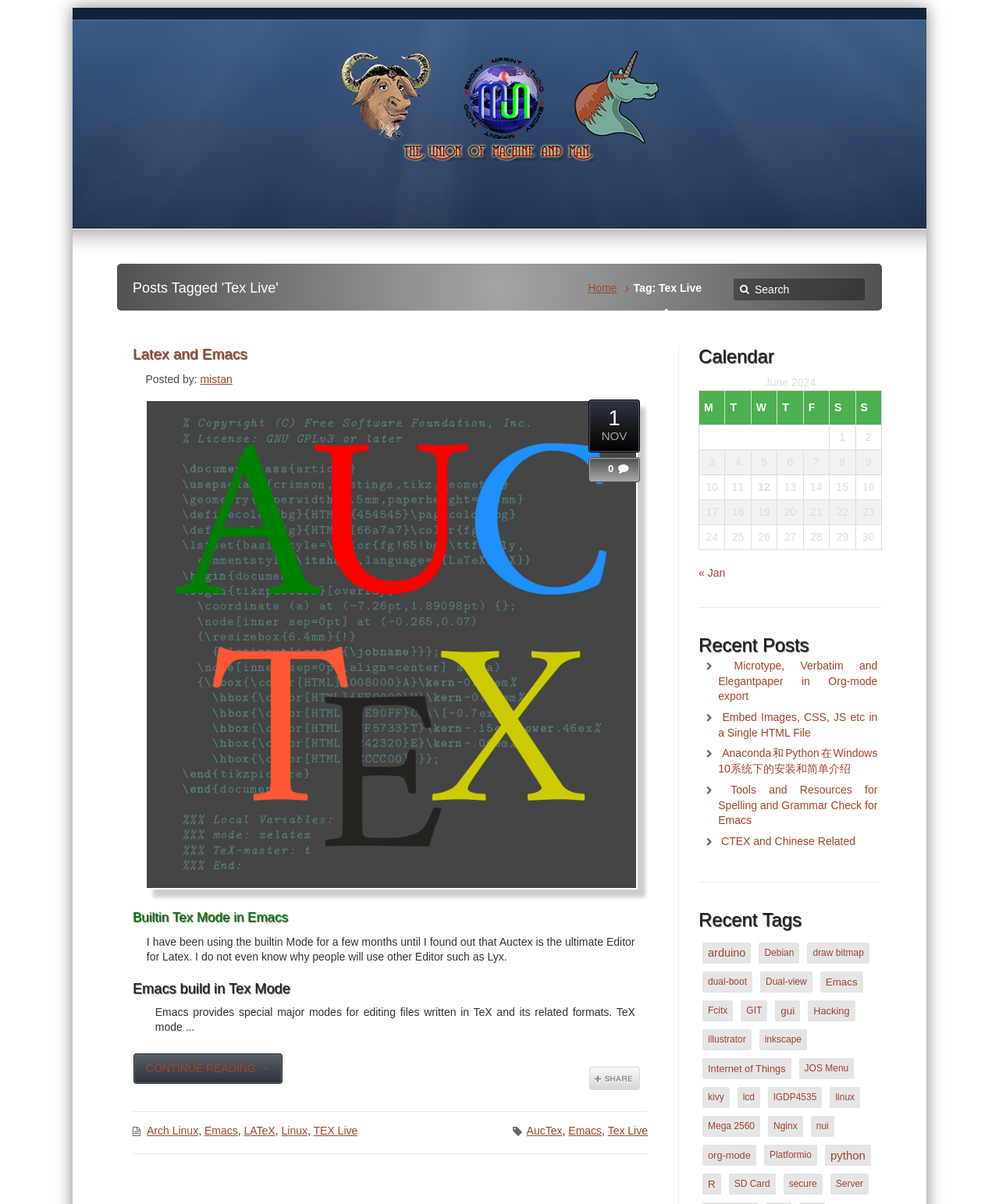Determine the bounding box coordinates of the clickable element to complete this instruction: "Read the post about Latex and Emacs". Provide the coordinates in the format of four float numbers between 0 and 1, [left, top, right, bottom].

[0.133, 0.287, 0.648, 0.301]